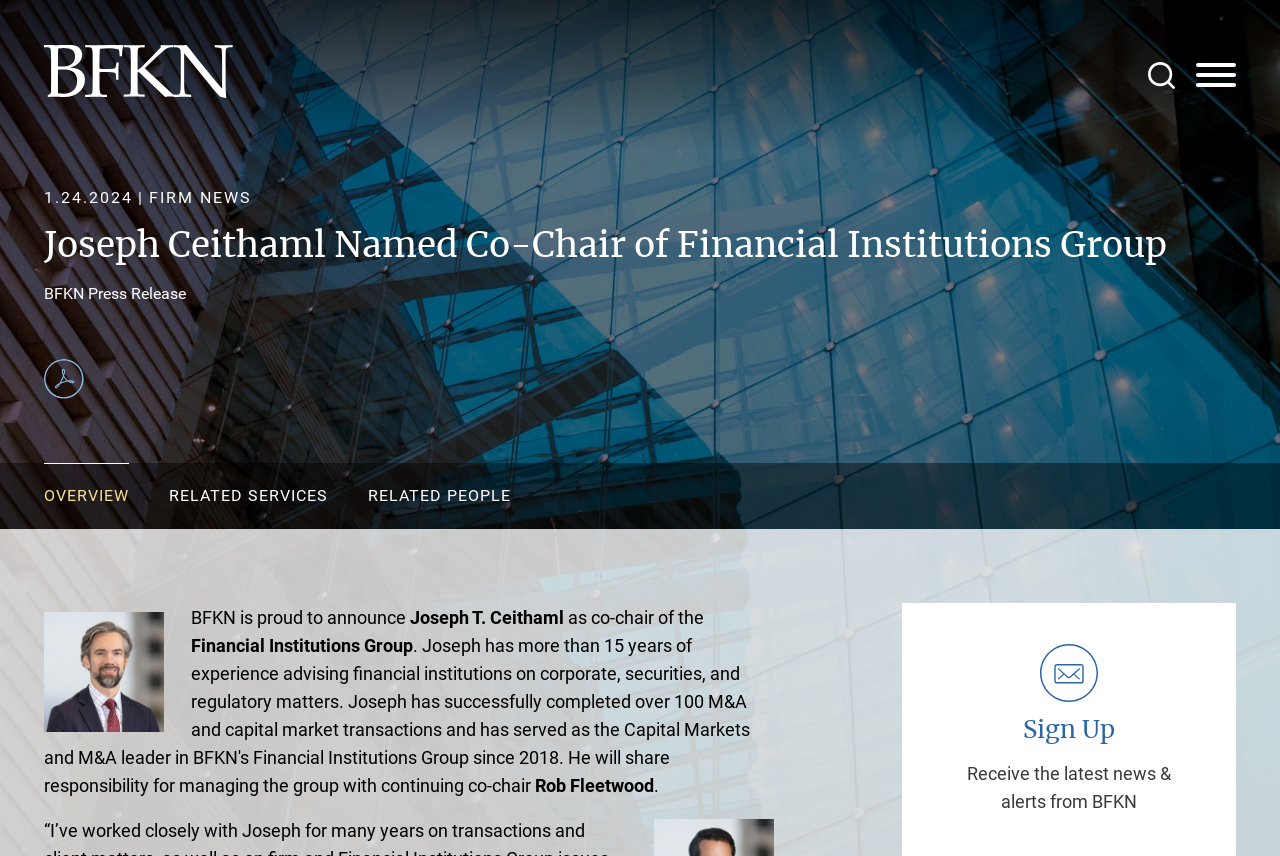Ascertain the bounding box coordinates for the UI element detailed here: "Main Content". The coordinates should be provided as [left, top, right, bottom] with each value being a float between 0 and 1.

[0.402, 0.006, 0.5, 0.047]